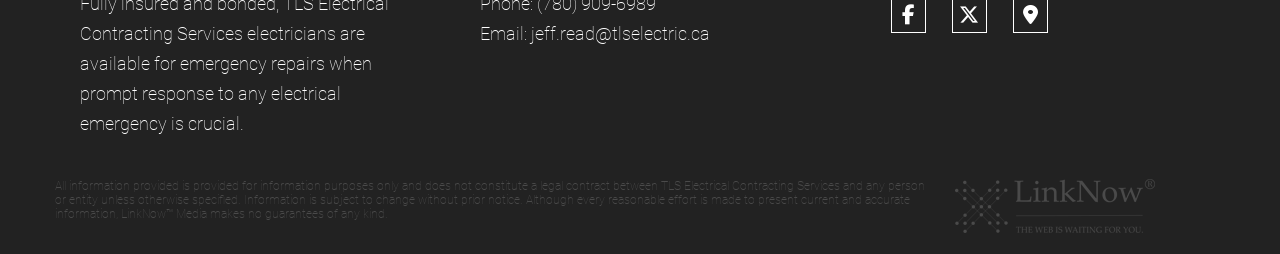Please answer the following question as detailed as possible based on the image: 
How many social media links are present?

There are three link elements with empty OCR text, located at the top of the webpage, with bounding box coordinates [0.687, 0.029, 0.732, 0.104], [0.735, 0.029, 0.78, 0.104], and [0.783, 0.029, 0.827, 0.104].